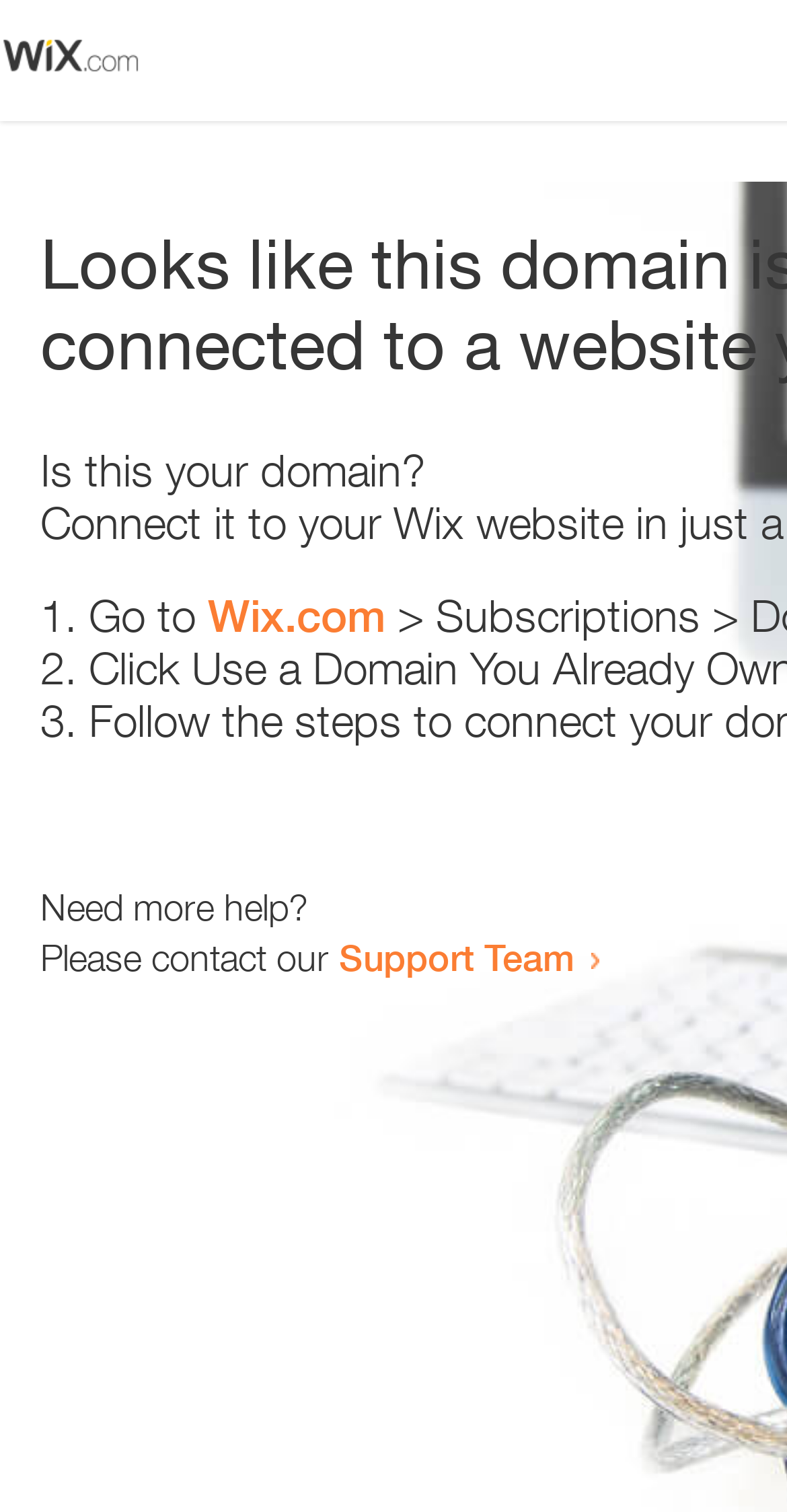Identify the bounding box of the UI element described as follows: "Wix.com". Provide the coordinates as four float numbers in the range of 0 to 1 [left, top, right, bottom].

[0.264, 0.39, 0.49, 0.425]